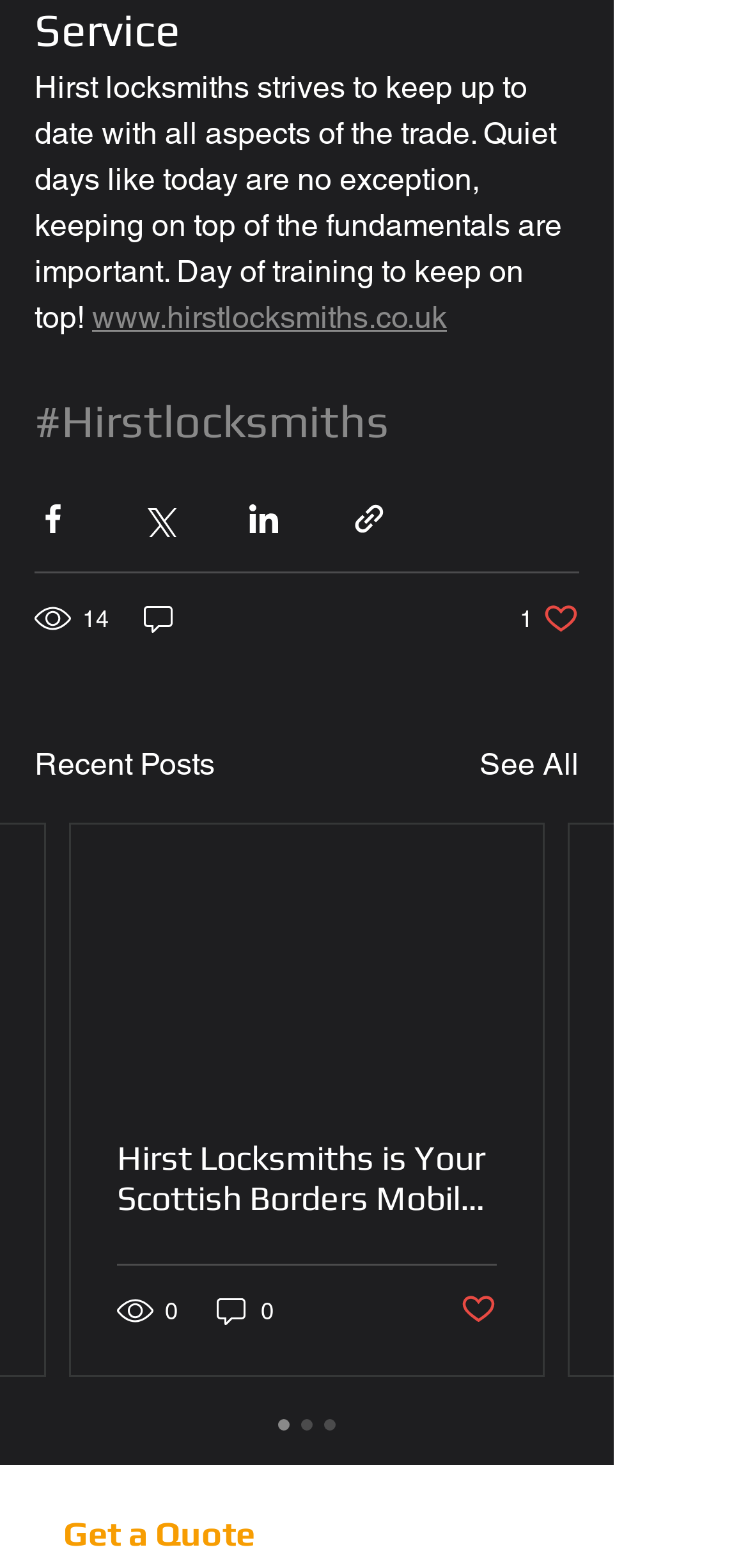Pinpoint the bounding box coordinates of the element to be clicked to execute the instruction: "Follow on Facebook".

None